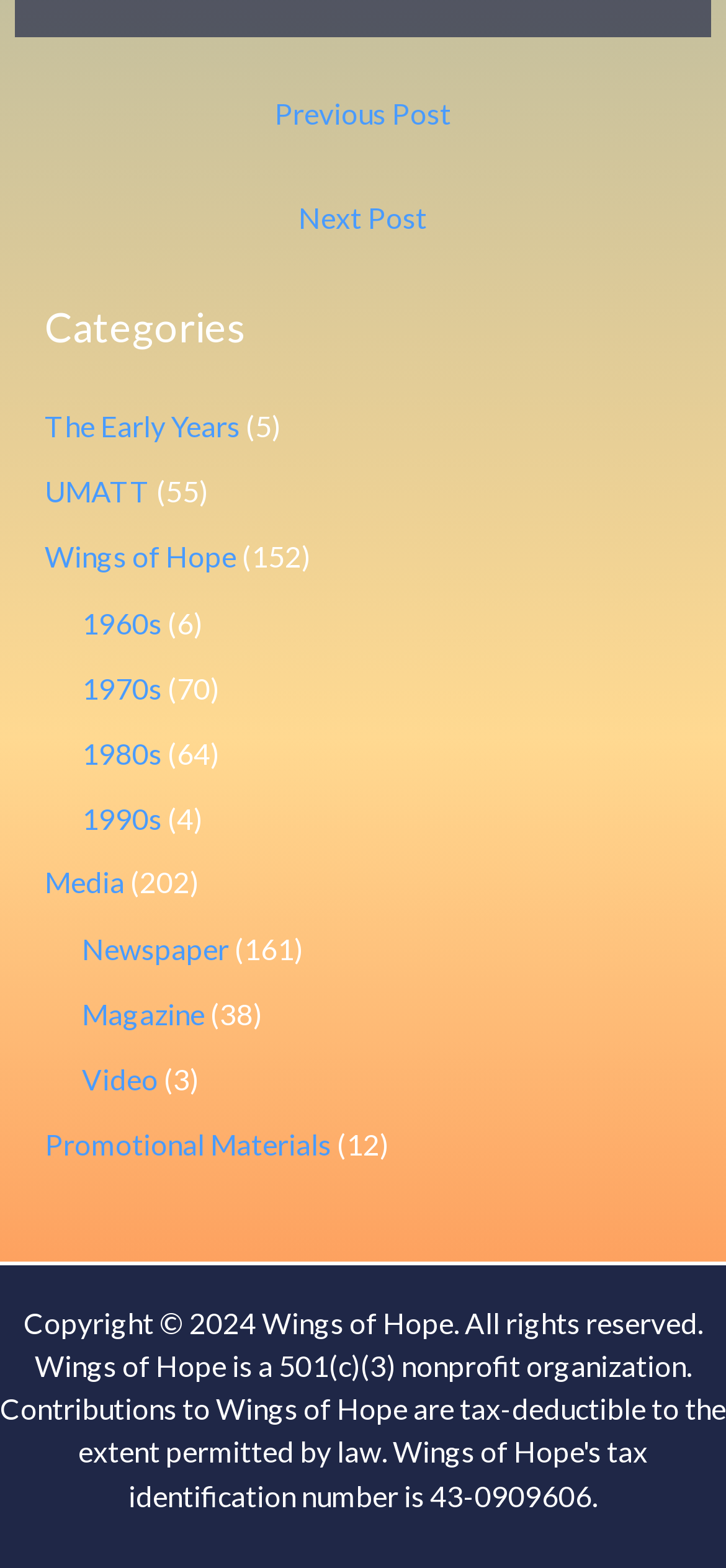Identify the bounding box coordinates of the section that should be clicked to achieve the task described: "check Media".

[0.061, 0.552, 0.171, 0.574]